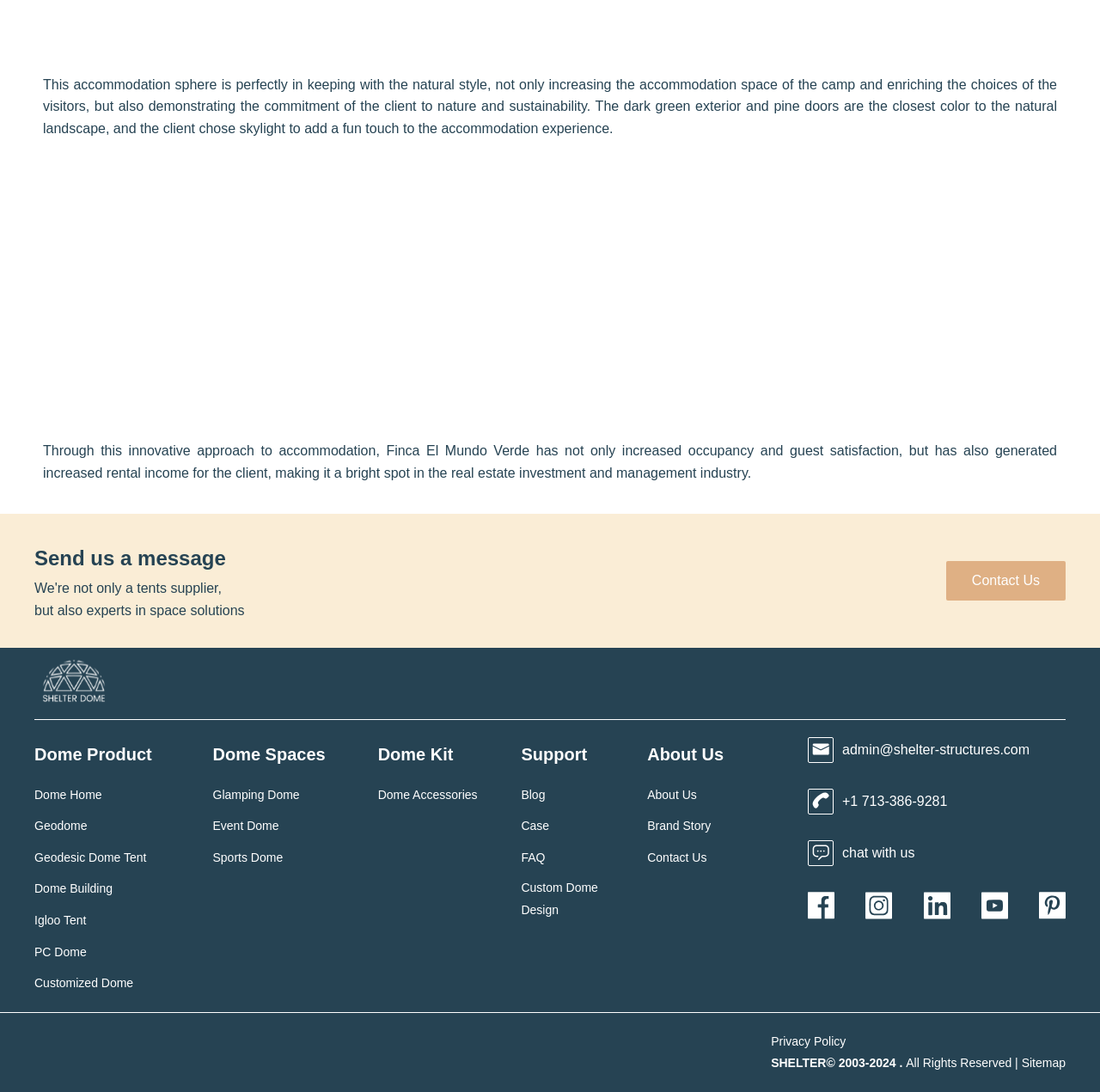What is the purpose of the skylight in the accommodation sphere?
Answer the question with detailed information derived from the image.

According to the text, 'The client chose skylight to add a fun touch to the accommodation experience', we can conclude that the purpose of the skylight is to add a fun touch to the accommodation experience.